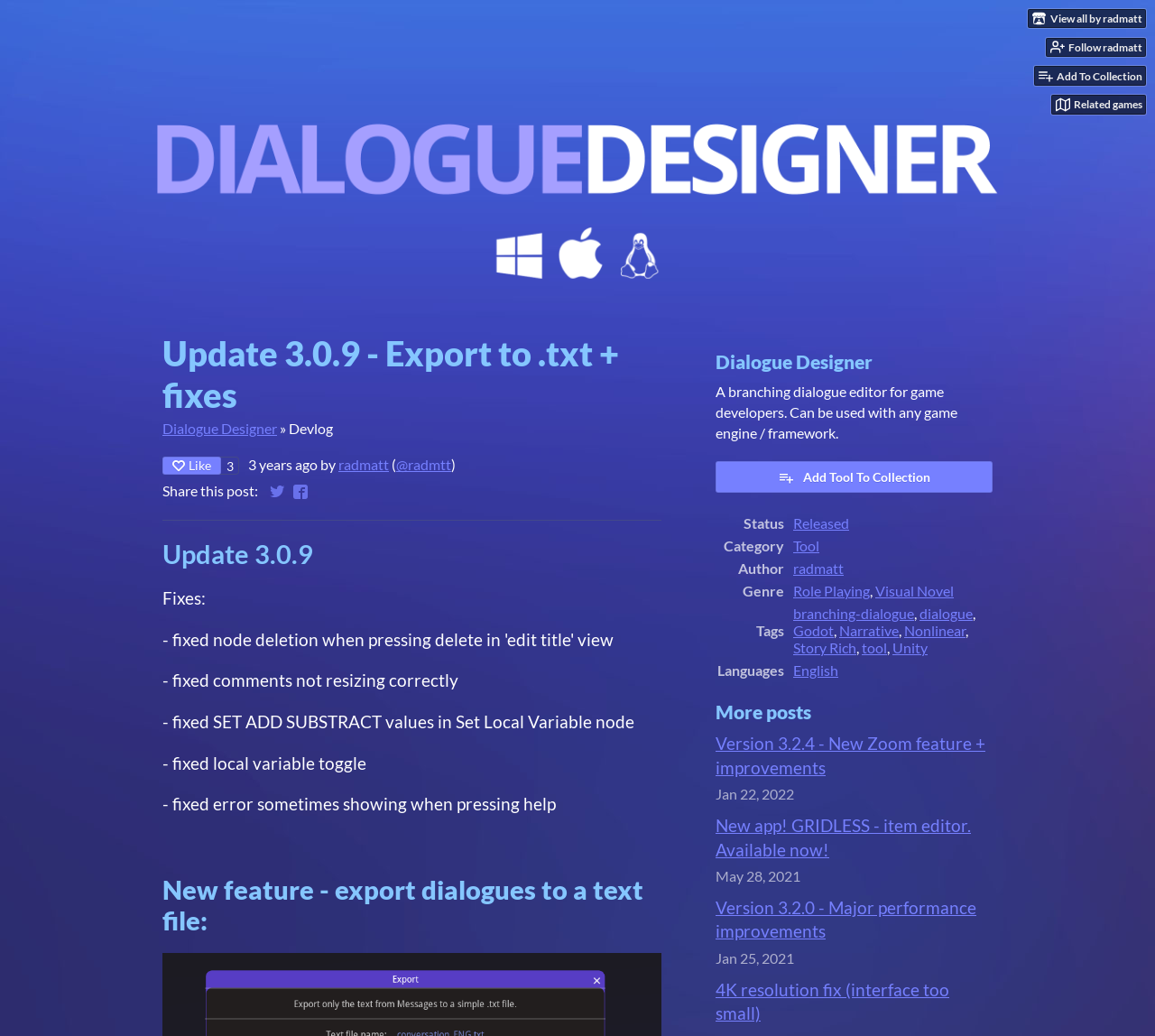Find the bounding box of the UI element described as: "radmatt". The bounding box coordinates should be given as four float values between 0 and 1, i.e., [left, top, right, bottom].

[0.293, 0.44, 0.337, 0.457]